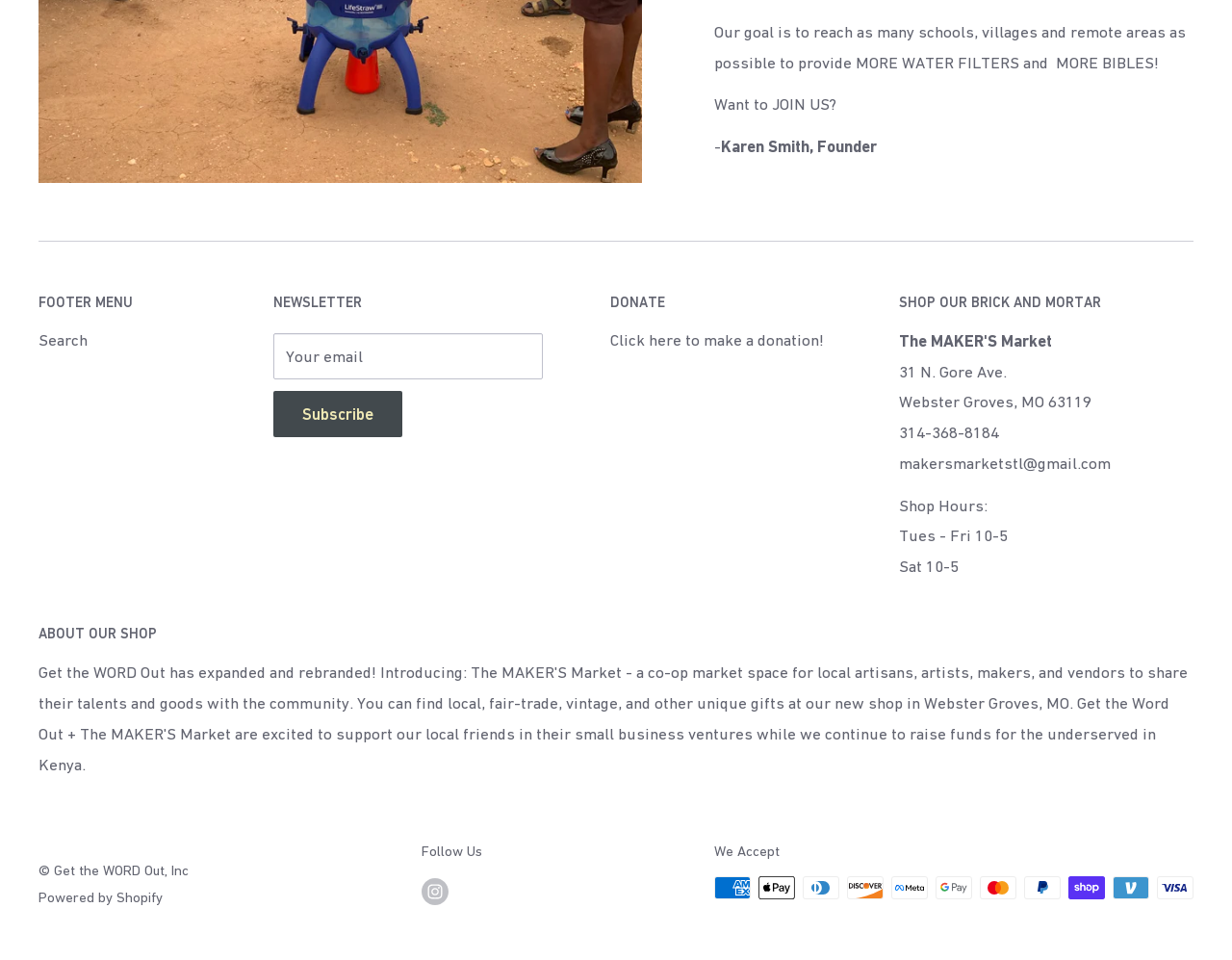Provide the bounding box coordinates for the UI element that is described as: "Subscribe".

[0.222, 0.407, 0.327, 0.456]